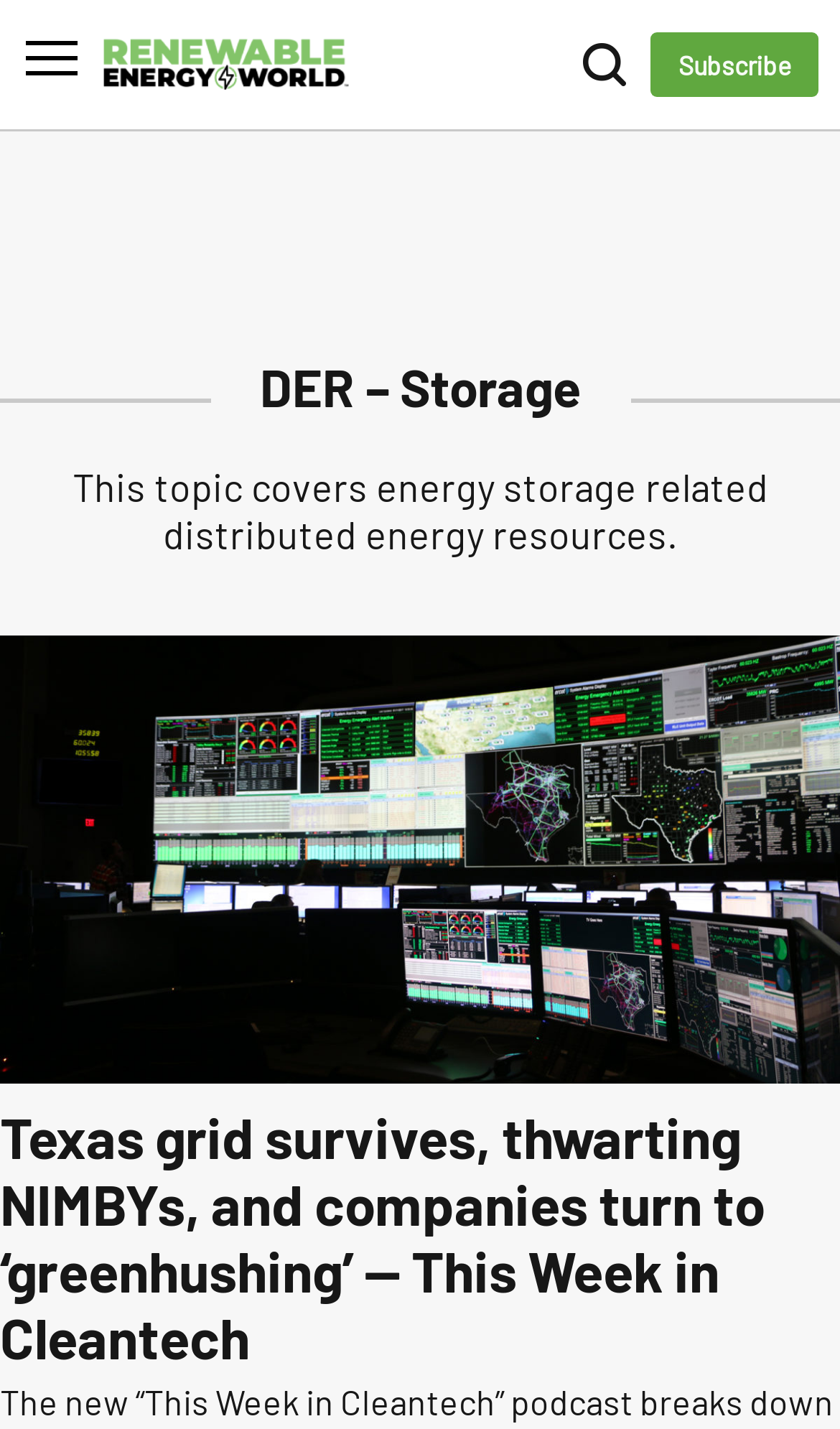Generate a thorough explanation of the webpage's elements.

The webpage is about DER - Storage Archives, with a prominent header at the top center of the page displaying the title "DER – Storage". Below the header, there is a brief description of the topic, stating that it covers energy storage related distributed energy resources.

At the top left of the page, there is a link to "Renewable Energy World" accompanied by an image with the same name. On the opposite side, at the top right, there is a "Subscribe" link.

The main content of the page appears to be a list of news articles or blog posts. The first article is titled "Texas grid survives, thwarting NIMBYs, and companies turn to ‘greenhushing’ — This Week in Cleantech", which is displayed in two separate sections. The first section, located at the middle of the page, contains a link to the article and an accompanying image. The second section, positioned below the first one, also contains a link to the same article.